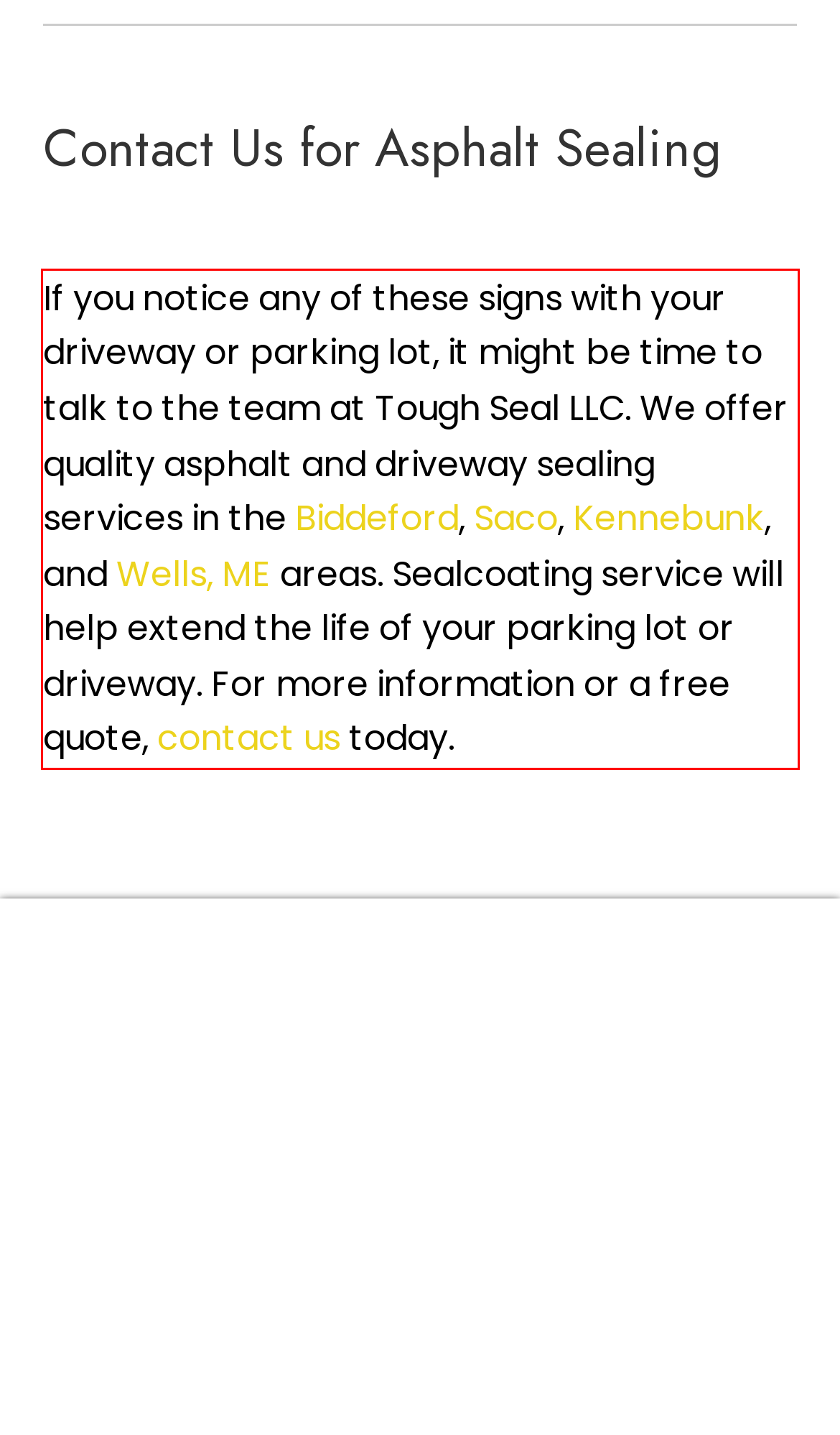Your task is to recognize and extract the text content from the UI element enclosed in the red bounding box on the webpage screenshot.

If you notice any of these signs with your driveway or parking lot, it might be time to talk to the team at Tough Seal LLC. We offer quality asphalt and driveway sealing services in the Biddeford, Saco, Kennebunk, and Wells, ME areas. Sealcoating service will help extend the life of your parking lot or driveway. For more information or a free quote, contact us today.